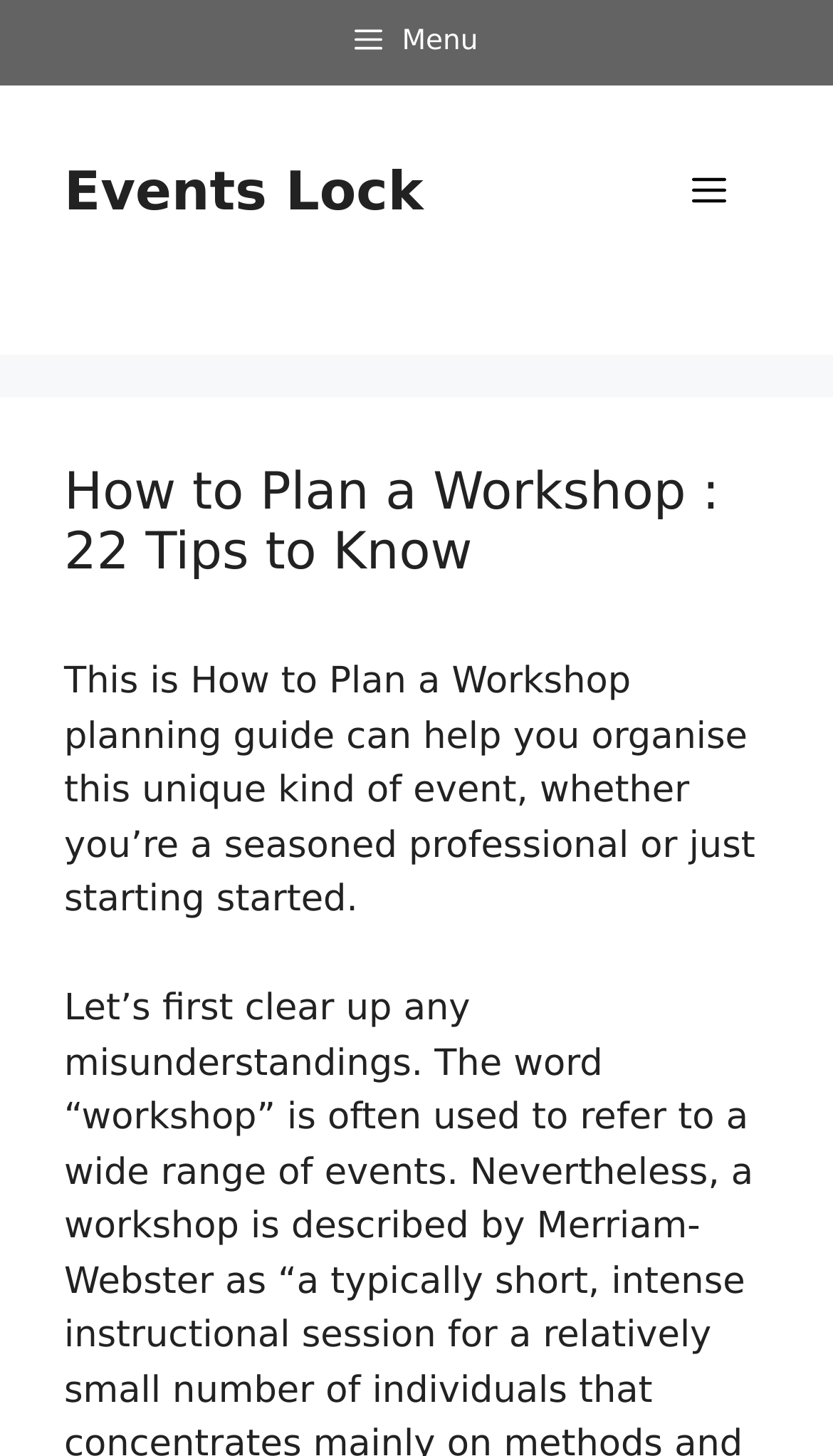Please provide a brief answer to the following inquiry using a single word or phrase:
What is the name of the website?

Events Lock